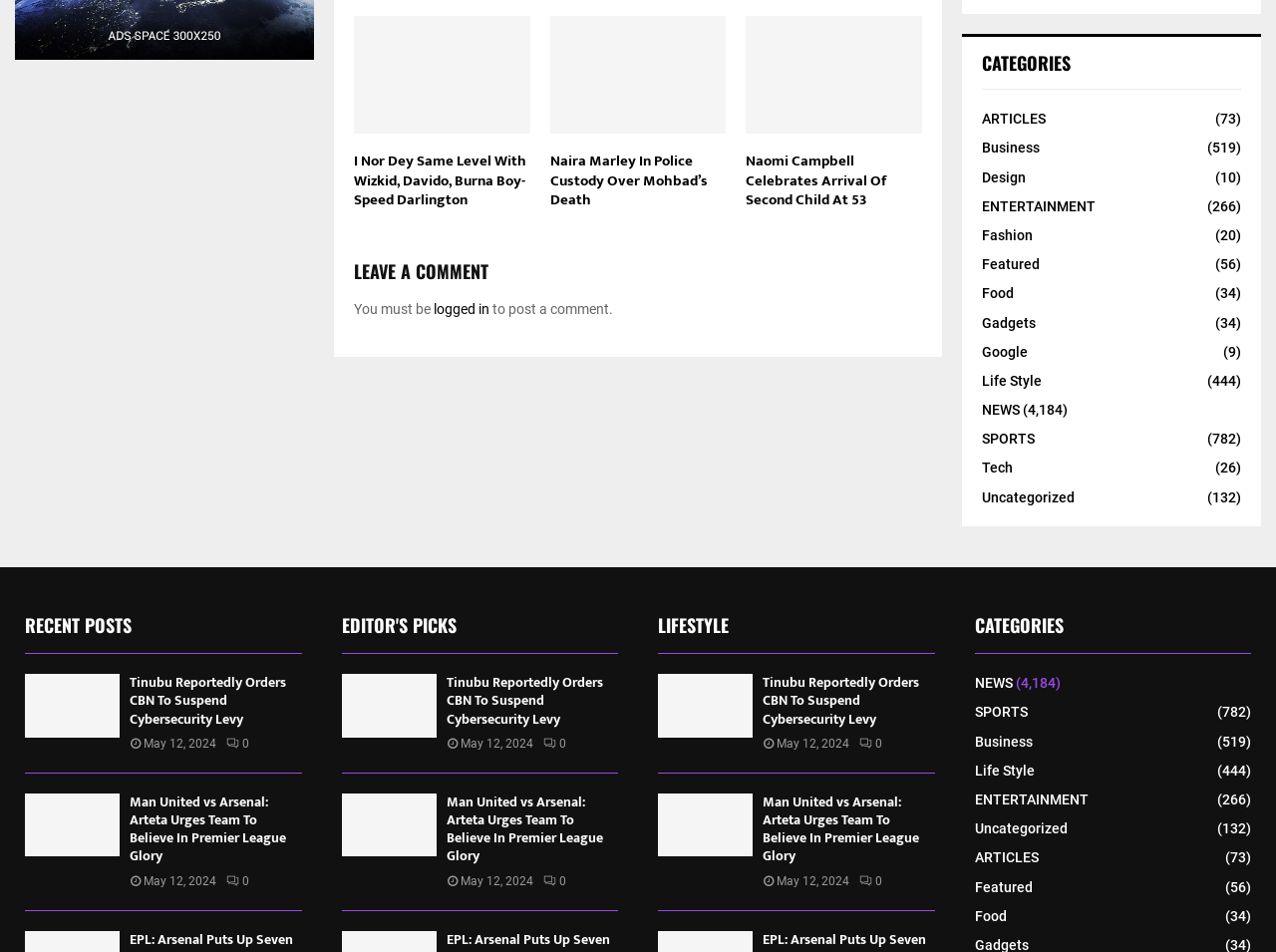Specify the bounding box coordinates (top-left x, top-left y, bottom-right x, bottom-right y) of the UI element in the screenshot that matches this description: SPORTS (782)

[0.77, 0.453, 0.811, 0.469]